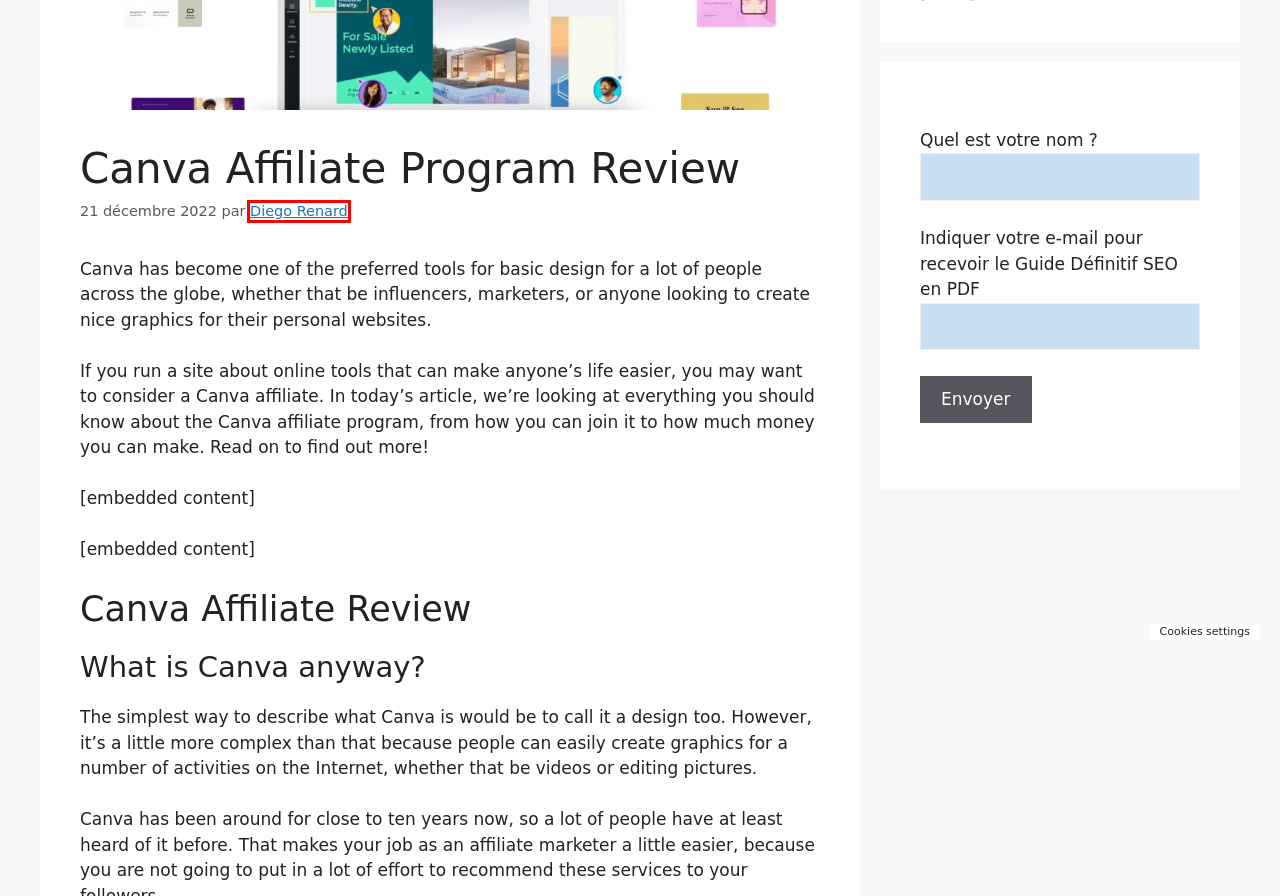Given a screenshot of a webpage with a red bounding box highlighting a UI element, determine which webpage description best matches the new webpage that appears after clicking the highlighted element. Here are the candidates:
A. Acceuil Formation PBN - Formation PBN
B. iPage Affiliate Program Review | An In-Depth Guide
C. Pourquoi être certifié ? - Formation PBN
D. Archives des Les bon plan de Craig SEO - Formation PBN
E. TubeBuddy Affiliate Program Review | An In-Depth Guide
F. Diego Renard, auteur/autrice sur Formation PBN
G. Qui-sommes-nous? - Formation PBN
H. Live SEO Support 12/14/22 – Full Episode - Formation PBN

F